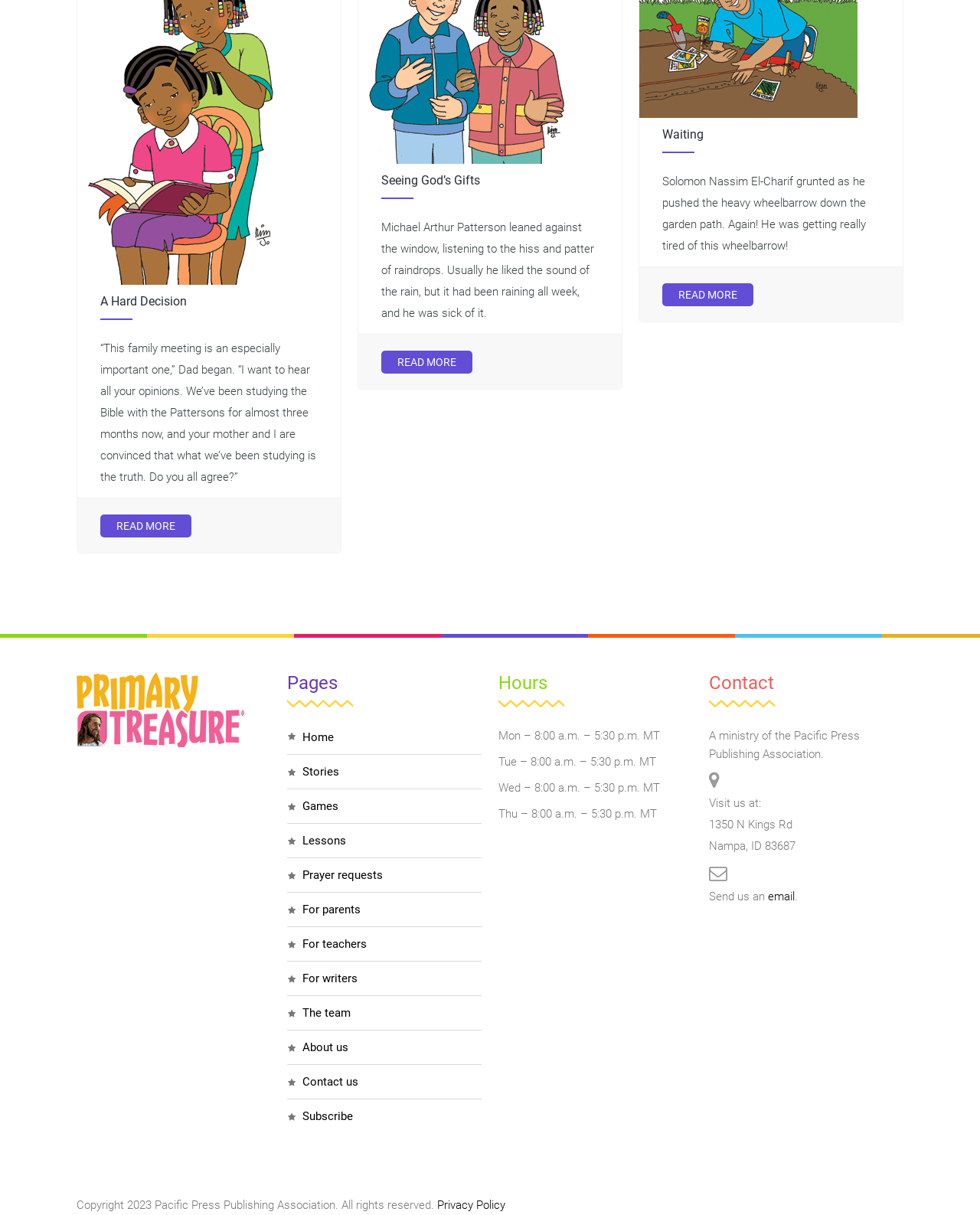Find the bounding box coordinates of the element to click in order to complete the given instruction: "Contact us via email."

[0.784, 0.732, 0.811, 0.744]